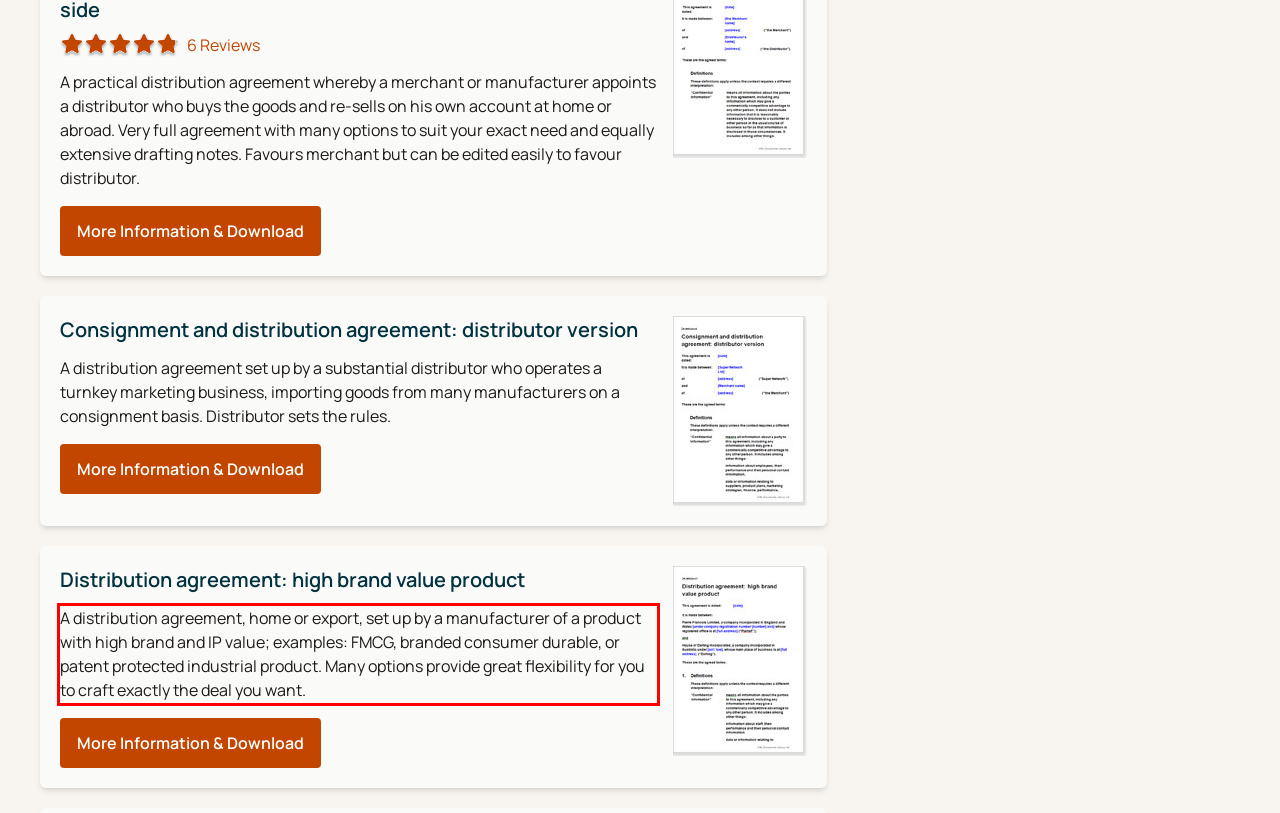You are given a screenshot with a red rectangle. Identify and extract the text within this red bounding box using OCR.

A distribution agreement, home or export, set up by a manufacturer of a product with high brand and IP value; examples: FMCG, branded consumer durable, or patent protected industrial product. Many options provide great flexibility for you to craft exactly the deal you want.